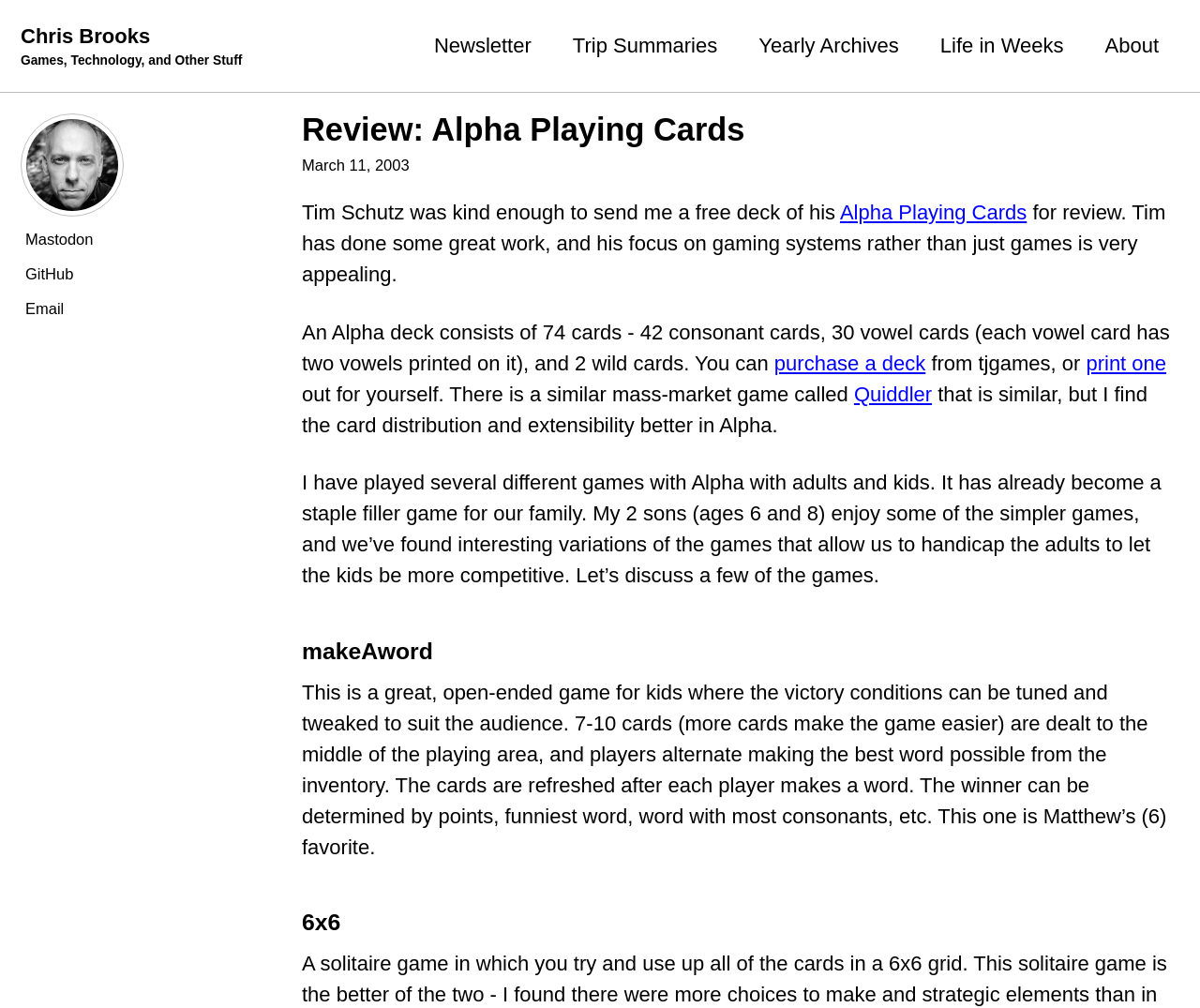Please provide a brief answer to the question using only one word or phrase: 
How many cards are in an Alpha deck?

74